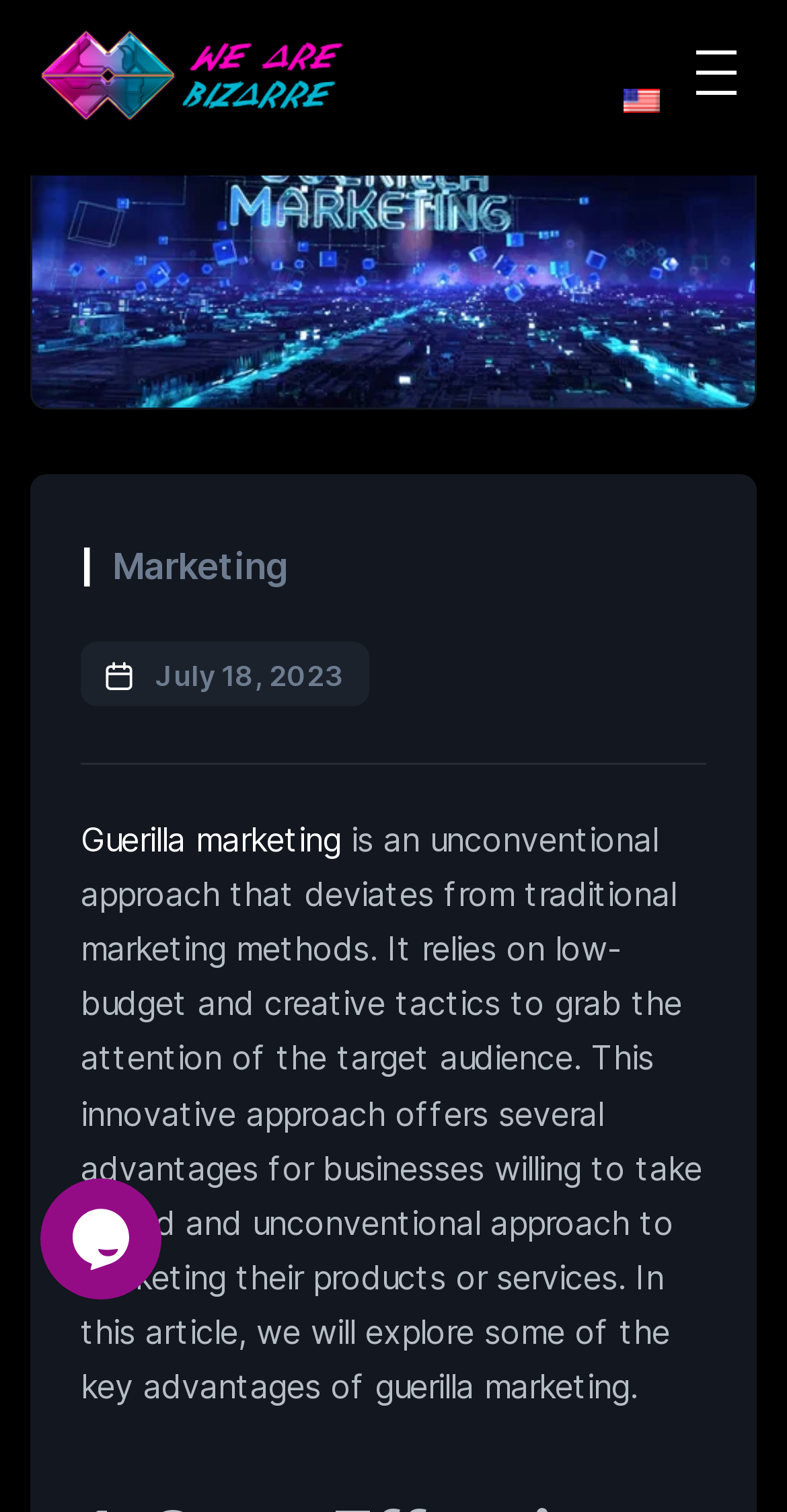Bounding box coordinates are specified in the format (top-left x, top-left y, bottom-right x, bottom-right y). All values are floating point numbers bounded between 0 and 1. Please provide the bounding box coordinate of the region this sentence describes: parent_node: ©iStock.com/fotoVoyager

None